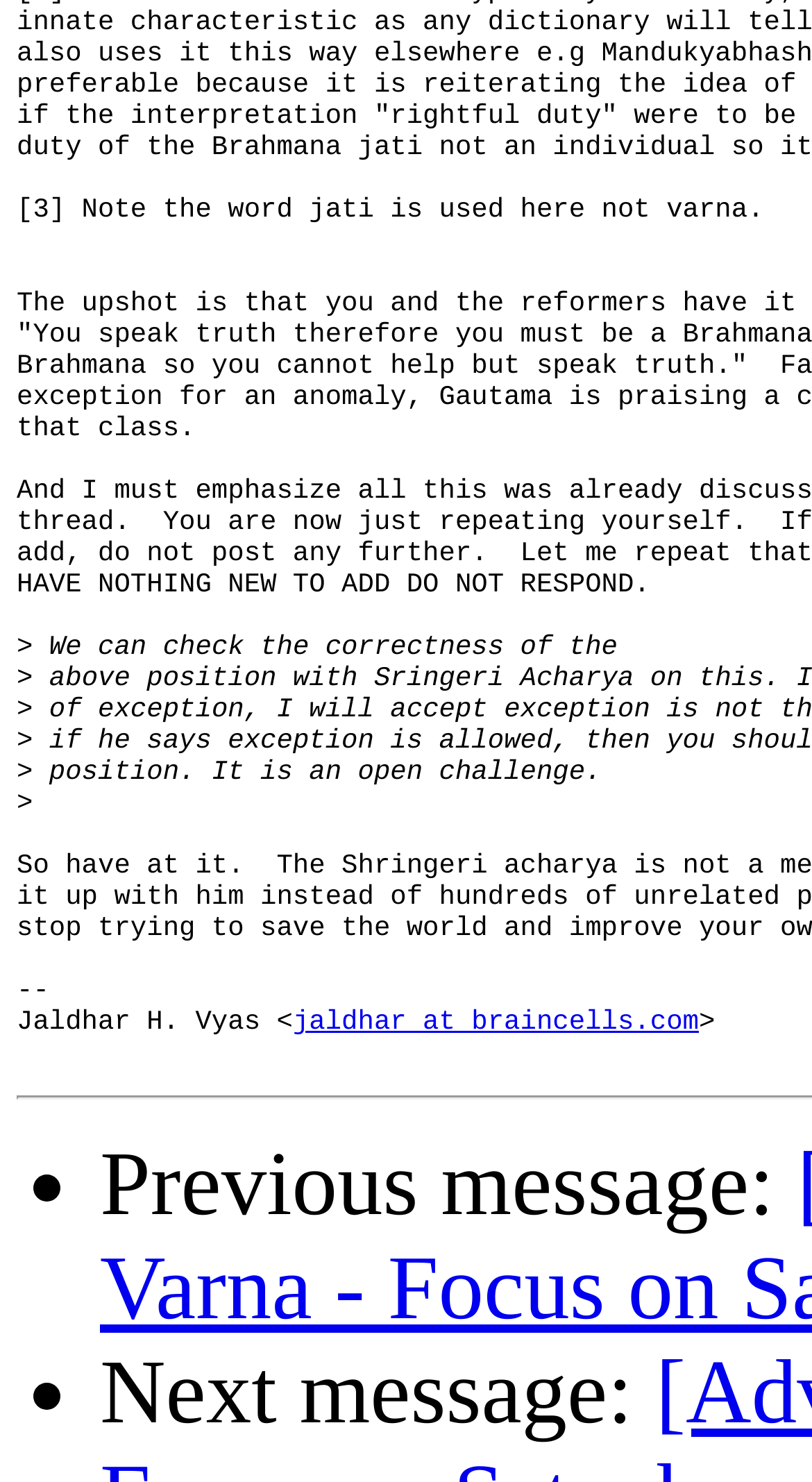How many messages are referenced?
Based on the image, answer the question with as much detail as possible.

There are two messages referenced on the page, namely 'Previous message:' and 'Next message:', which are indicated by the static text elements located at [0.123, 0.766, 0.981, 0.834] and [0.123, 0.907, 0.807, 0.974] respectively.